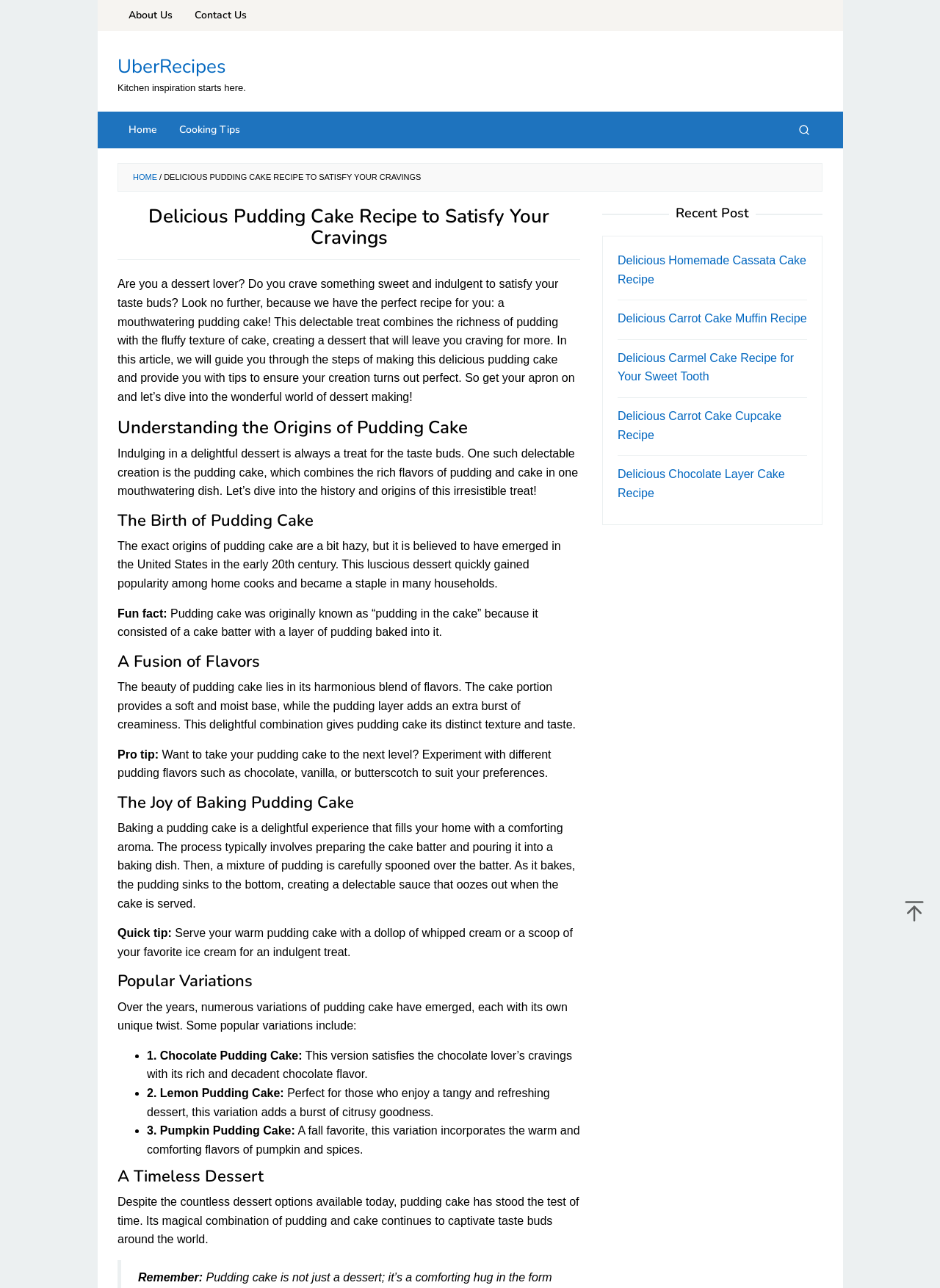What is the name of the website?
Please provide a comprehensive answer based on the details in the screenshot.

The website's name is UberRecipes, which is indicated by the link at the top left corner of the webpage, and also mentioned in the meta description.